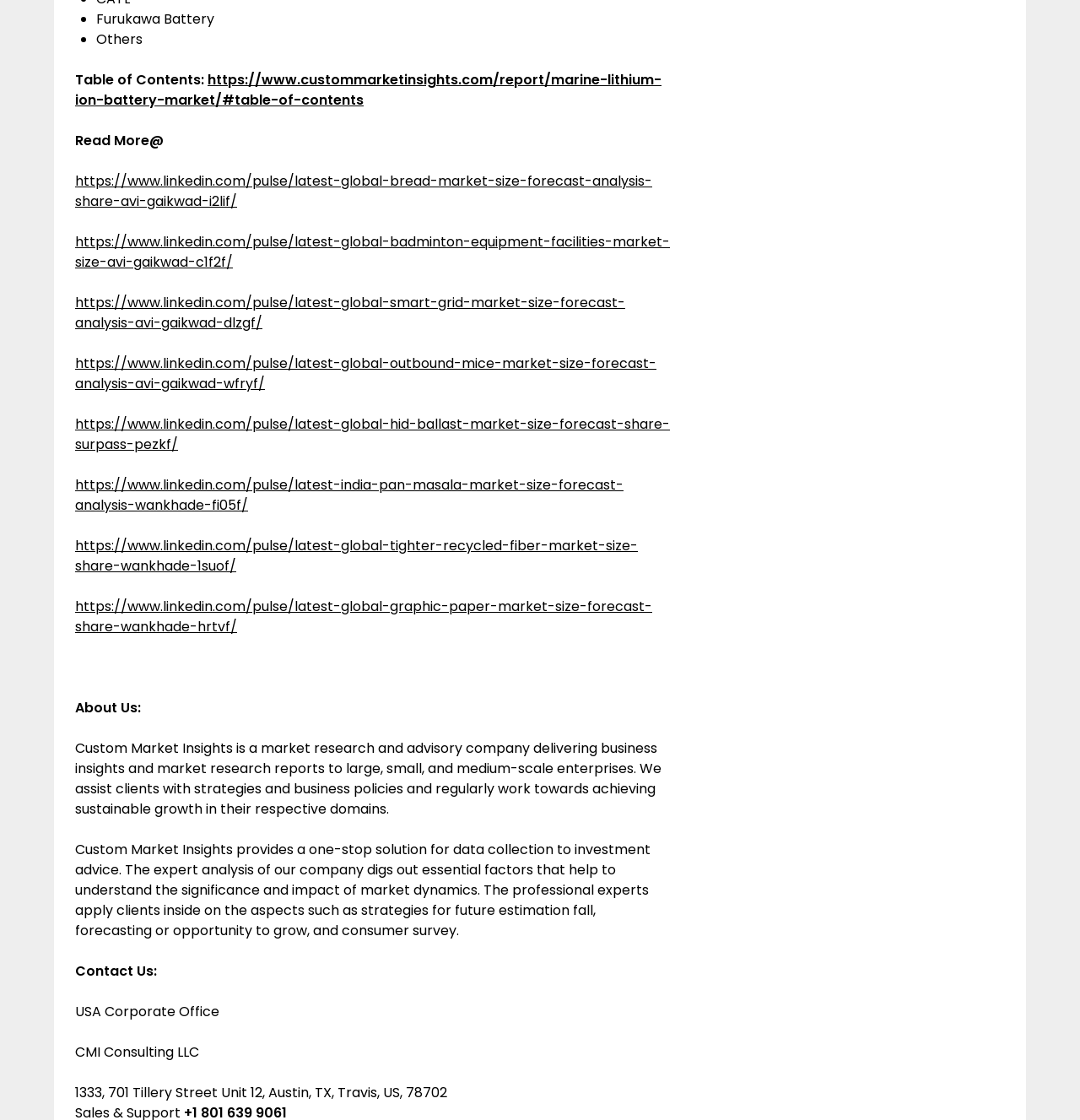Kindly determine the bounding box coordinates for the area that needs to be clicked to execute this instruction: "Click on the link to read more about the marine lithium-ion battery market".

[0.07, 0.063, 0.612, 0.098]